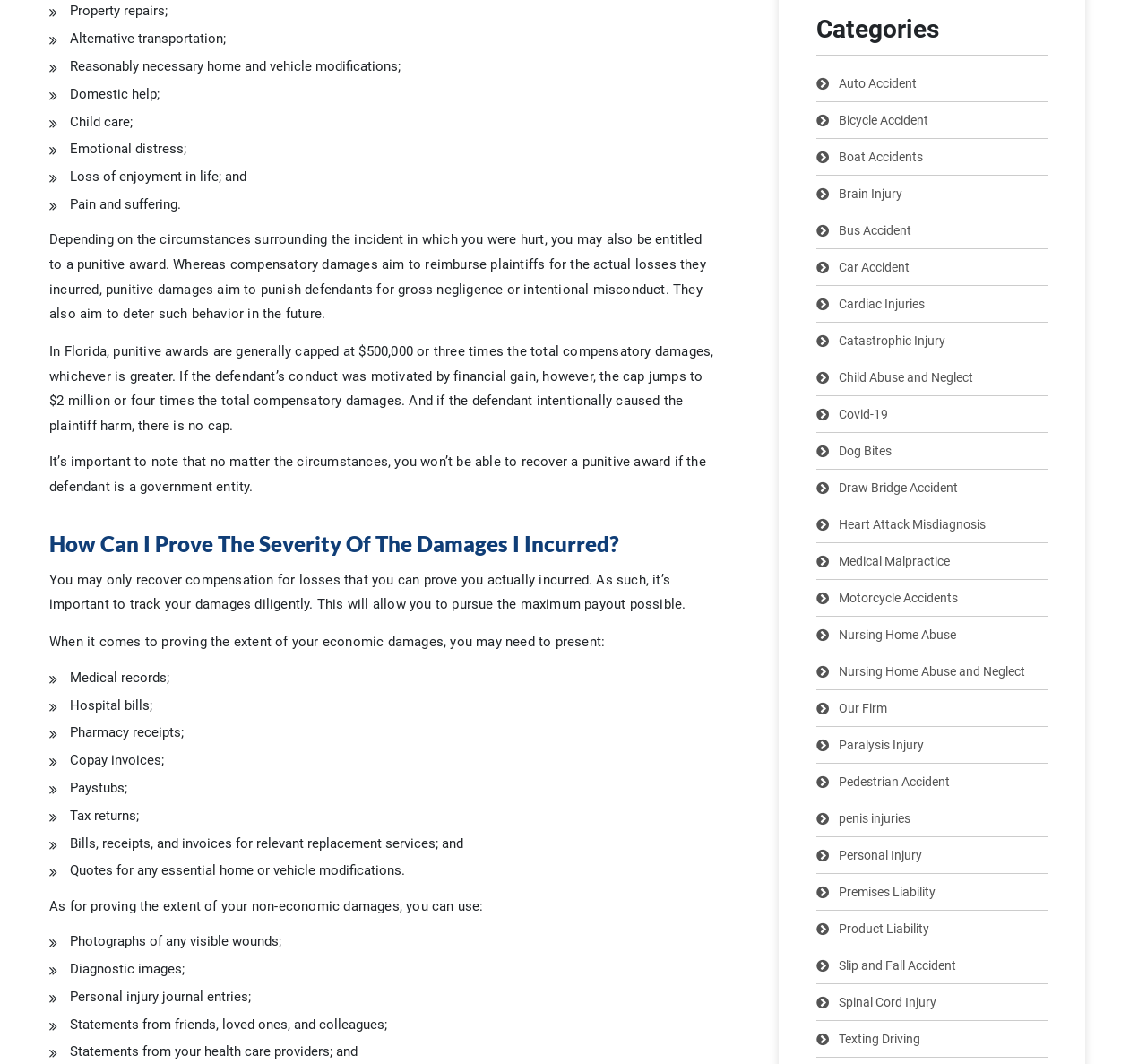Provide a brief response to the question below using a single word or phrase: 
What is the purpose of punitive damages?

Punish defendants and deter behavior